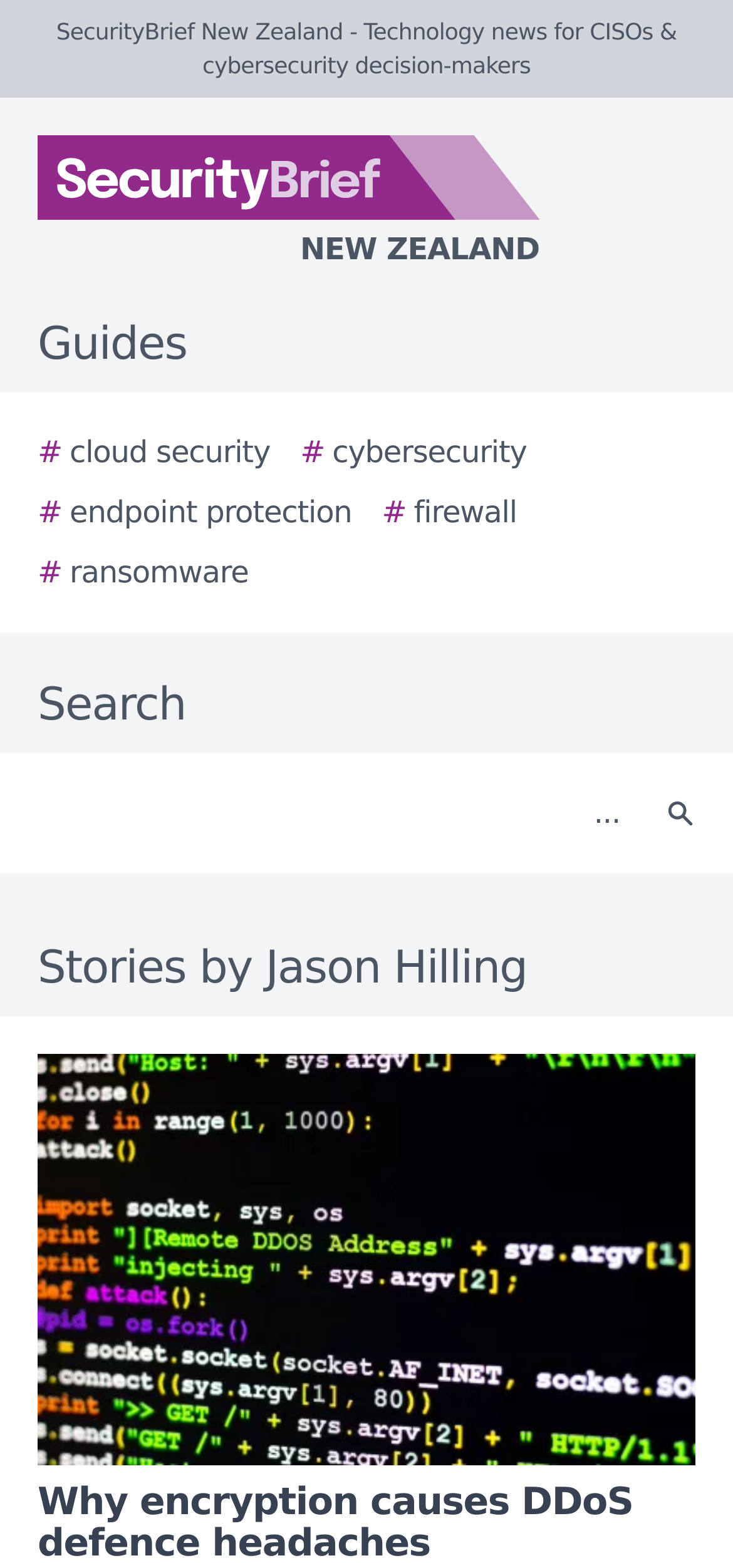Reply to the question with a single word or phrase:
How many links are there in the guides section?

5